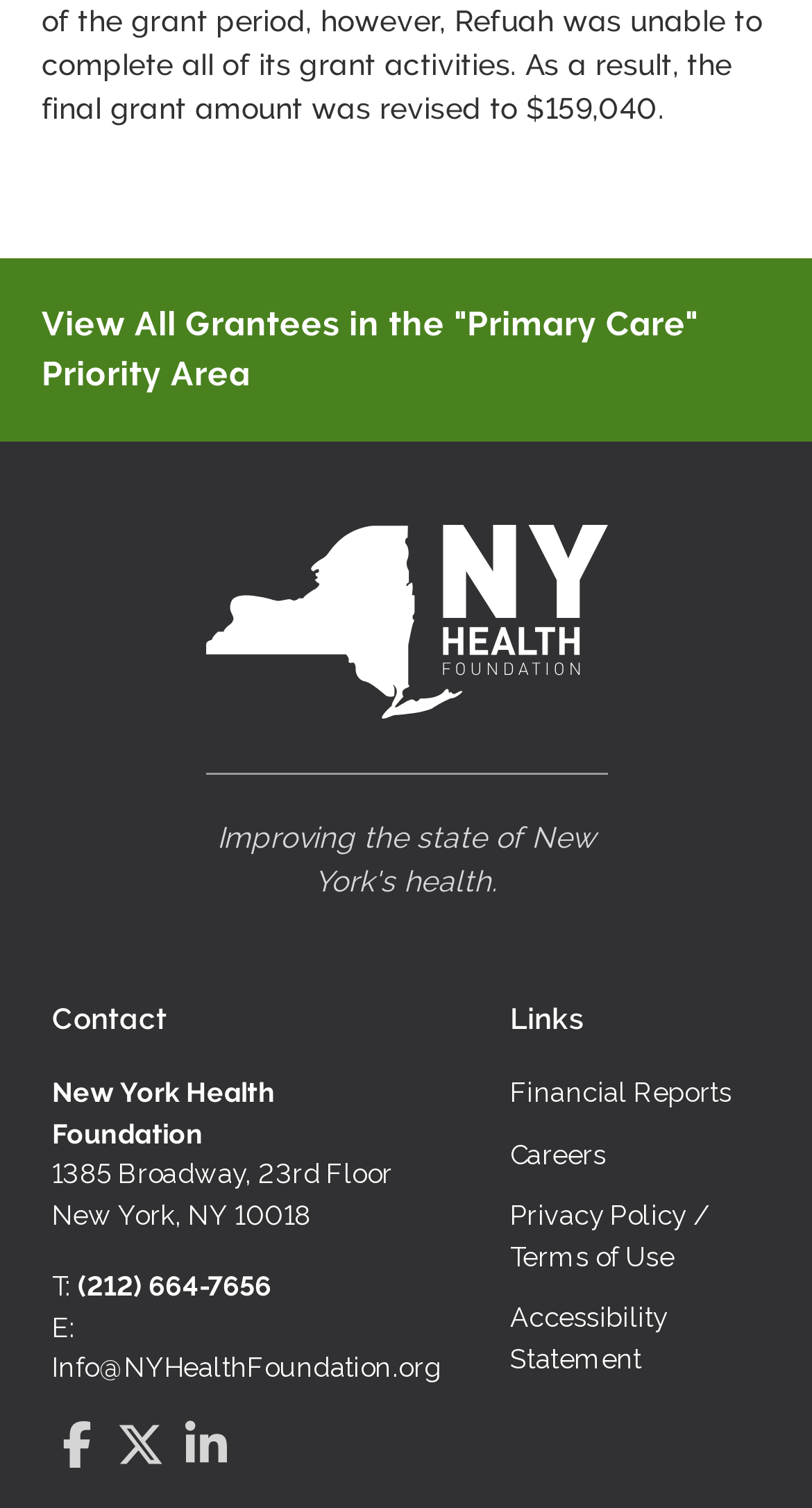What is the email address of the New York Health Foundation?
Give a thorough and detailed response to the question.

I found the email address by looking at the contact information section, where it lists the email address as 'Info@NYHealthFoundation.org'.